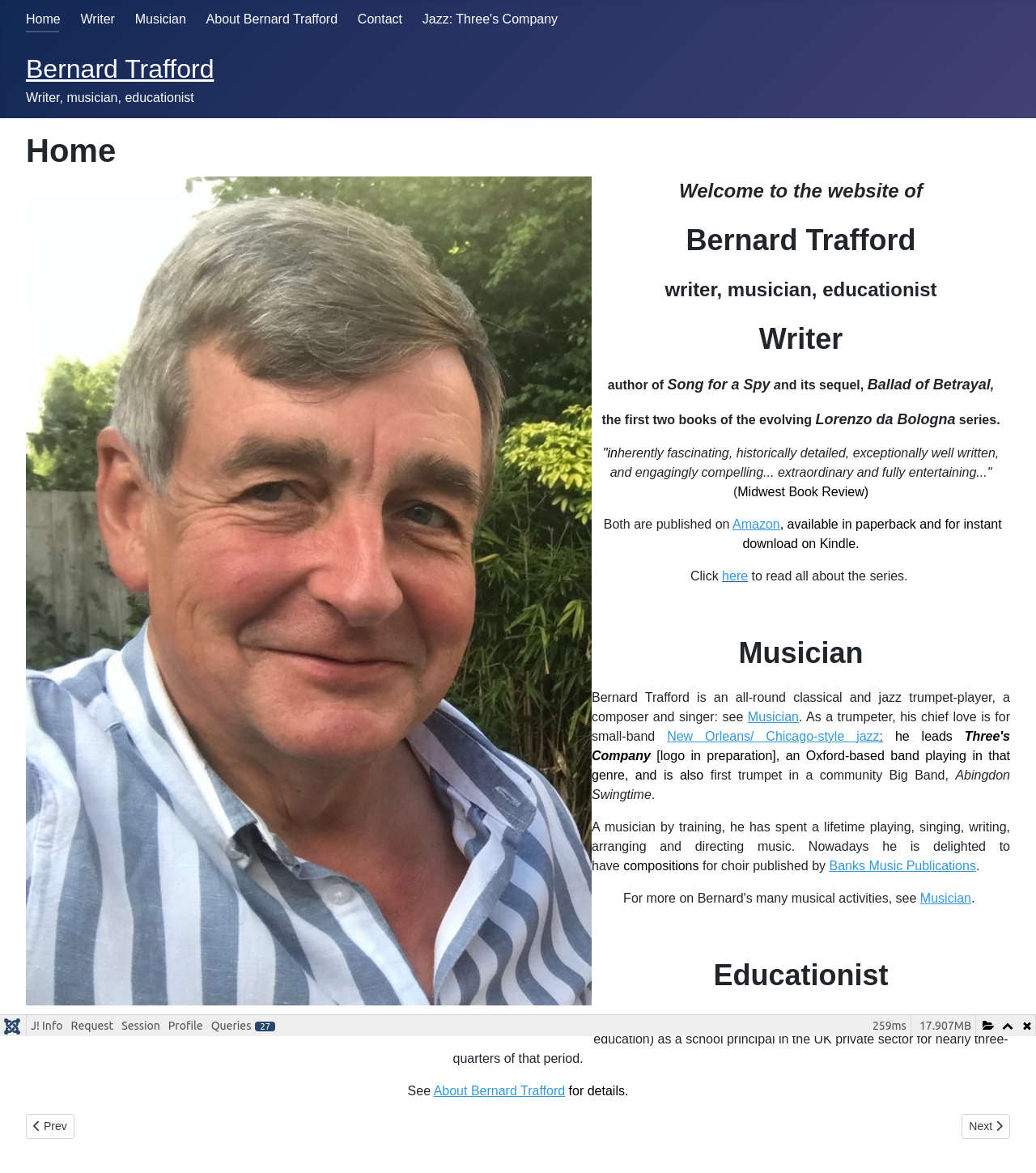Please specify the coordinates of the bounding box for the element that should be clicked to carry out this instruction: "Go back to the top of the page". The coordinates must be four float numbers between 0 and 1, formatted as [left, top, right, bottom].

[0.958, 0.843, 0.988, 0.872]